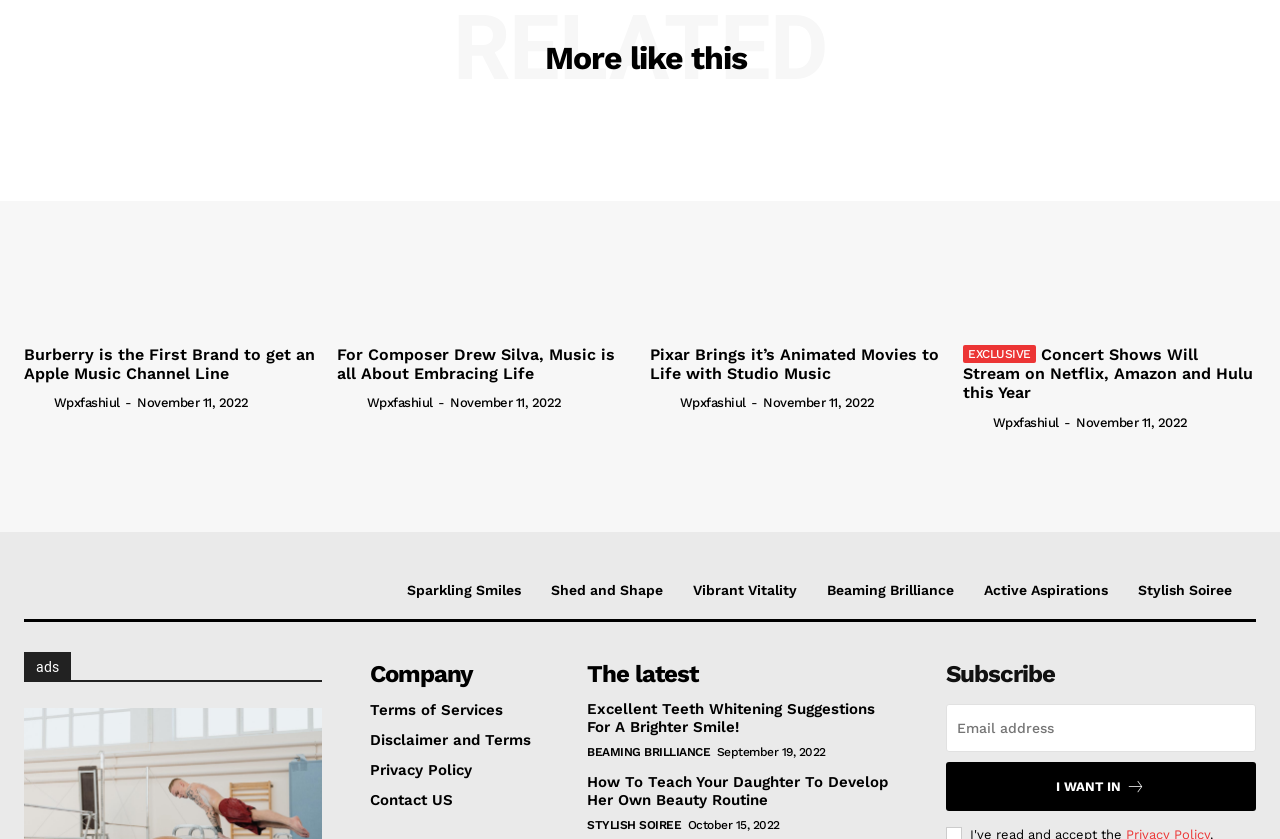Show me the bounding box coordinates of the clickable region to achieve the task as per the instruction: "Go to TD Ameritrade".

None